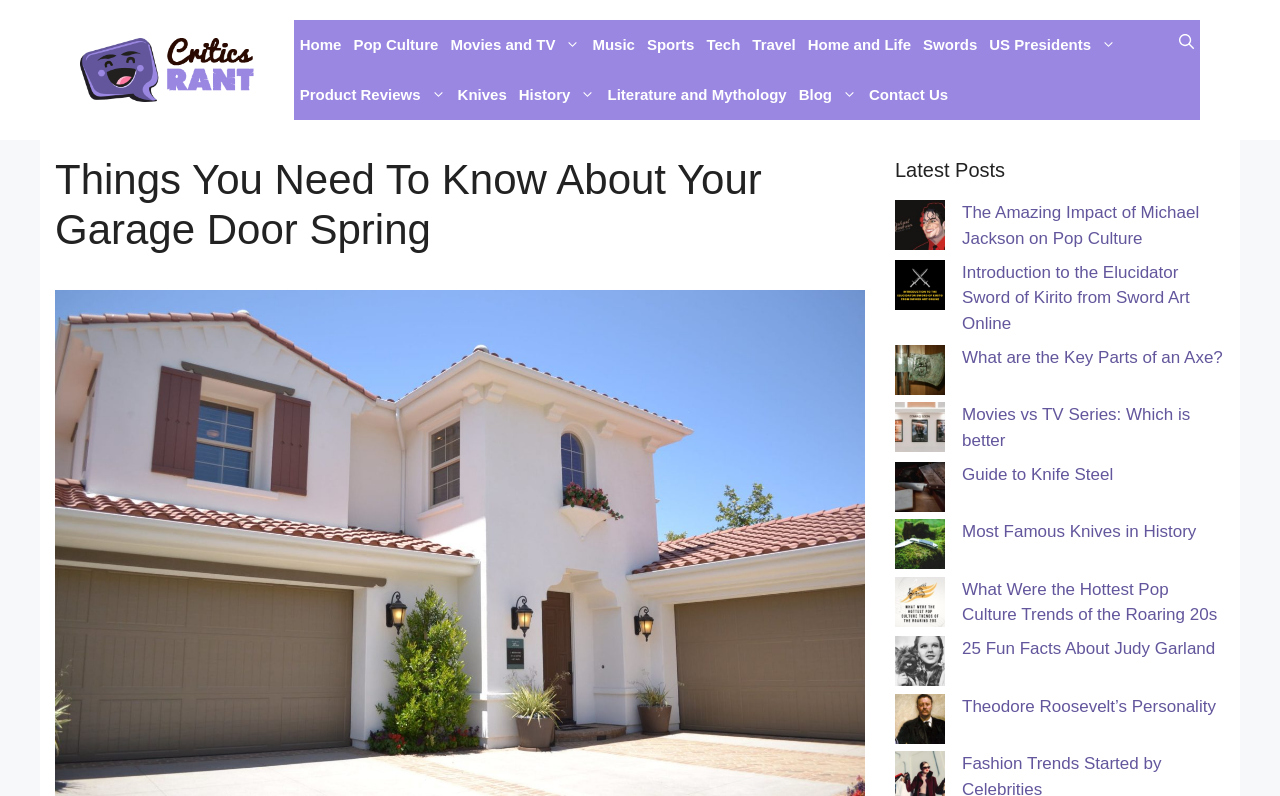How many latest posts are listed on this webpage?
Please answer using one word or phrase, based on the screenshot.

9